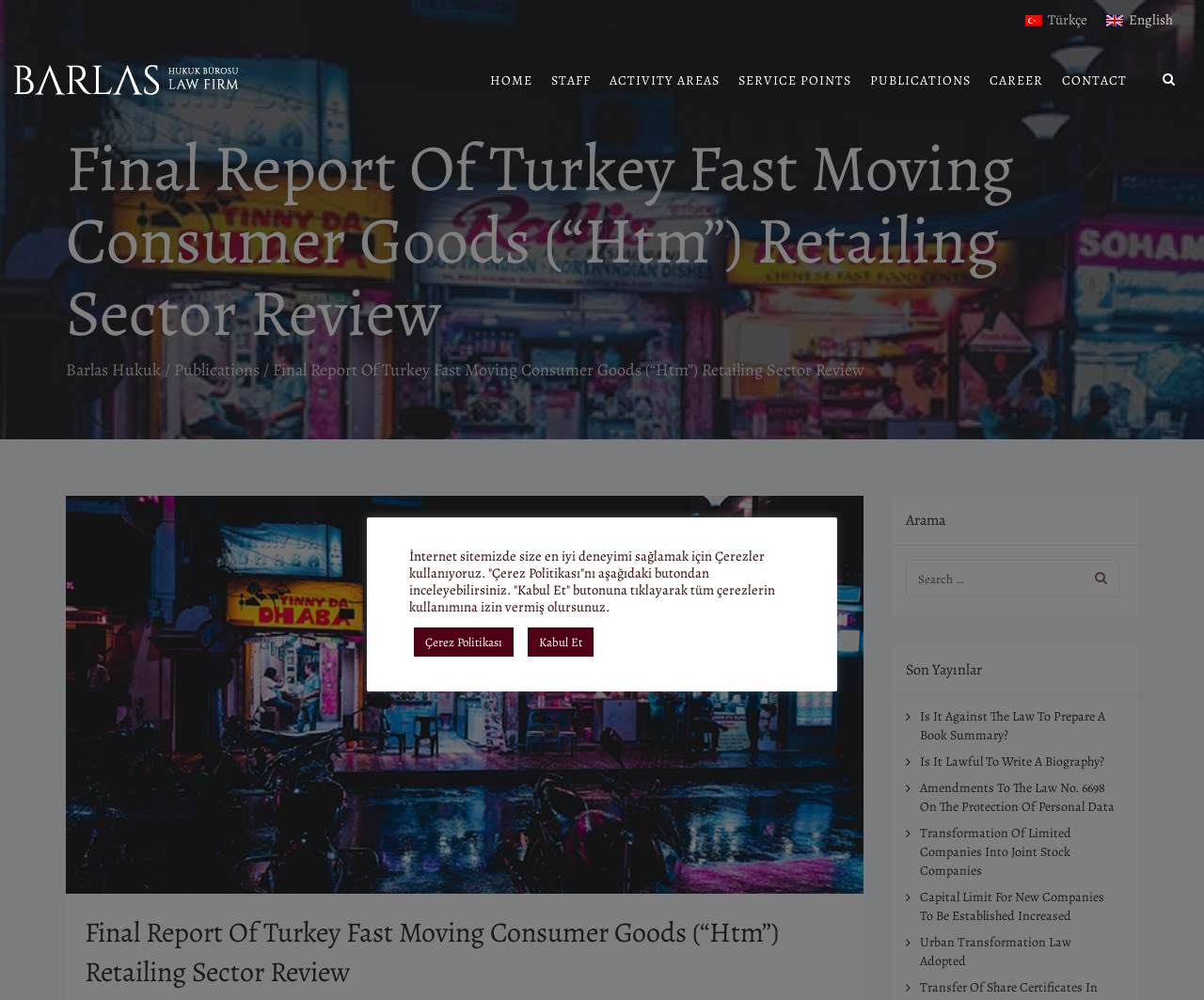What is the purpose of the search bar?
Based on the screenshot, provide a one-word or short-phrase response.

To search the website